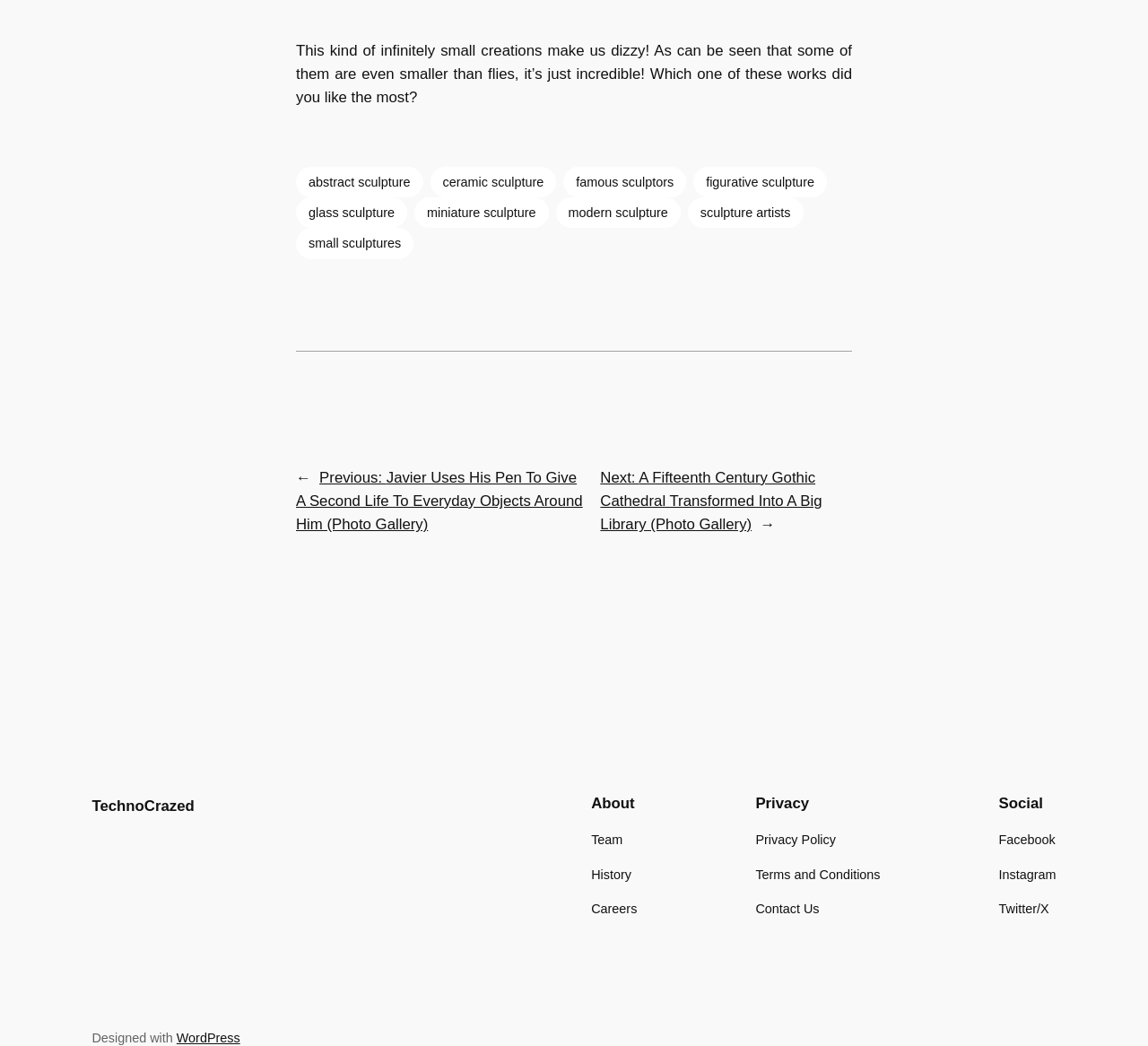Please locate the bounding box coordinates of the element's region that needs to be clicked to follow the instruction: "Go to the 'Home' page". The bounding box coordinates should be provided as four float numbers between 0 and 1, i.e., [left, top, right, bottom].

None